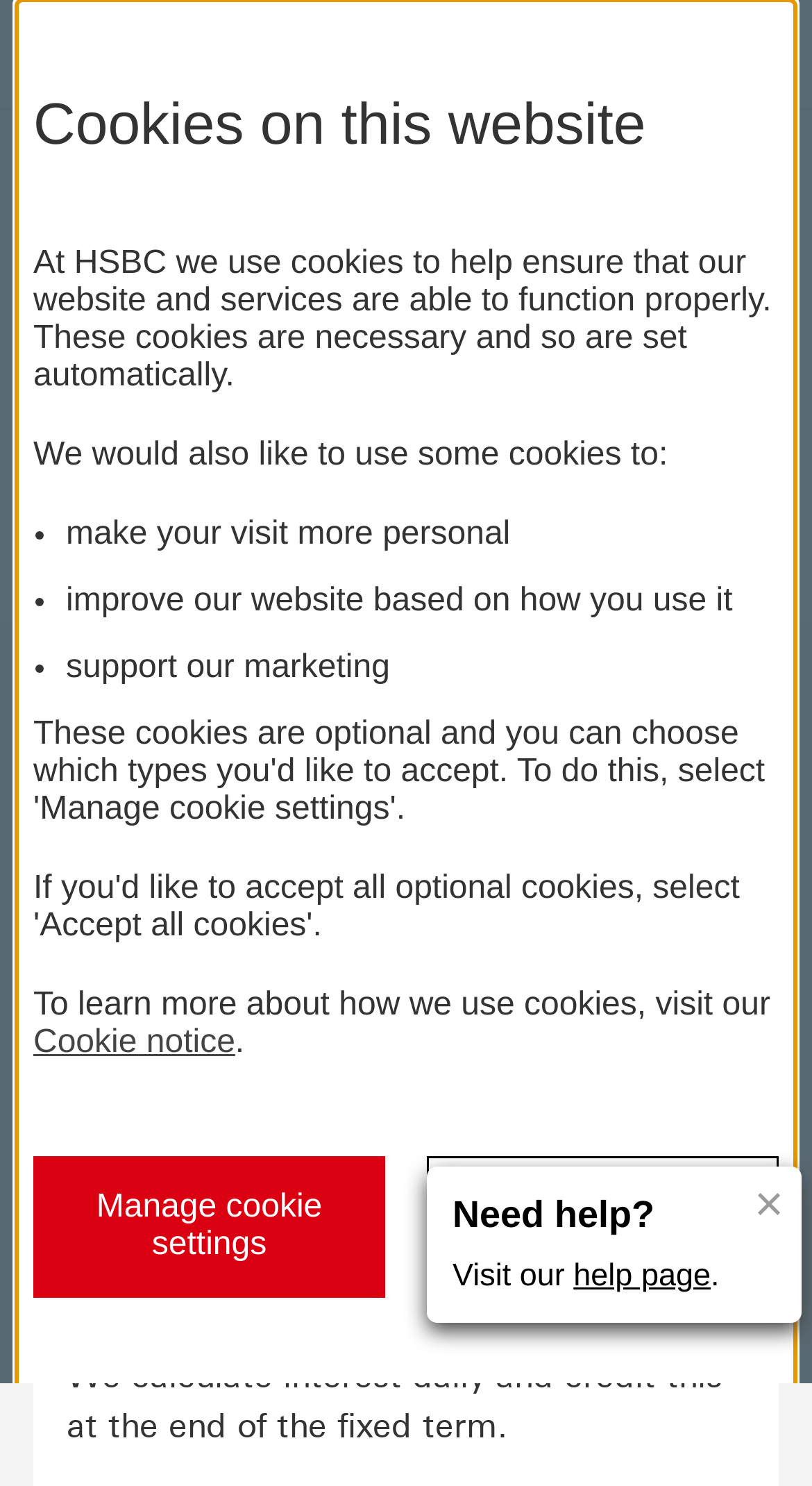Using the provided element description "×", determine the bounding box coordinates of the UI element.

[0.929, 0.792, 0.965, 0.831]